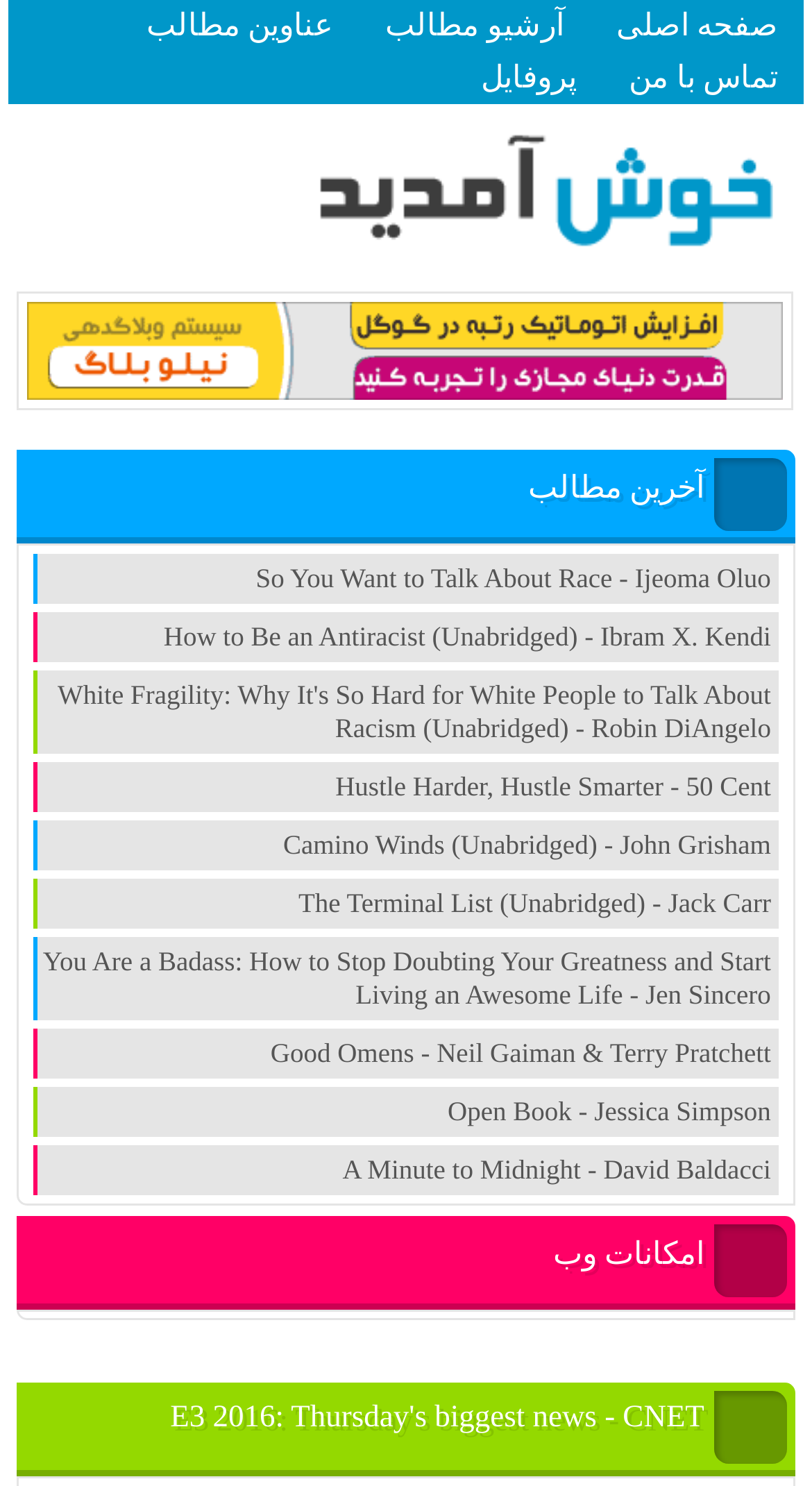Specify the bounding box coordinates of the element's region that should be clicked to achieve the following instruction: "explore web features". The bounding box coordinates consist of four float numbers between 0 and 1, in the format [left, top, right, bottom].

[0.681, 0.83, 0.867, 0.857]